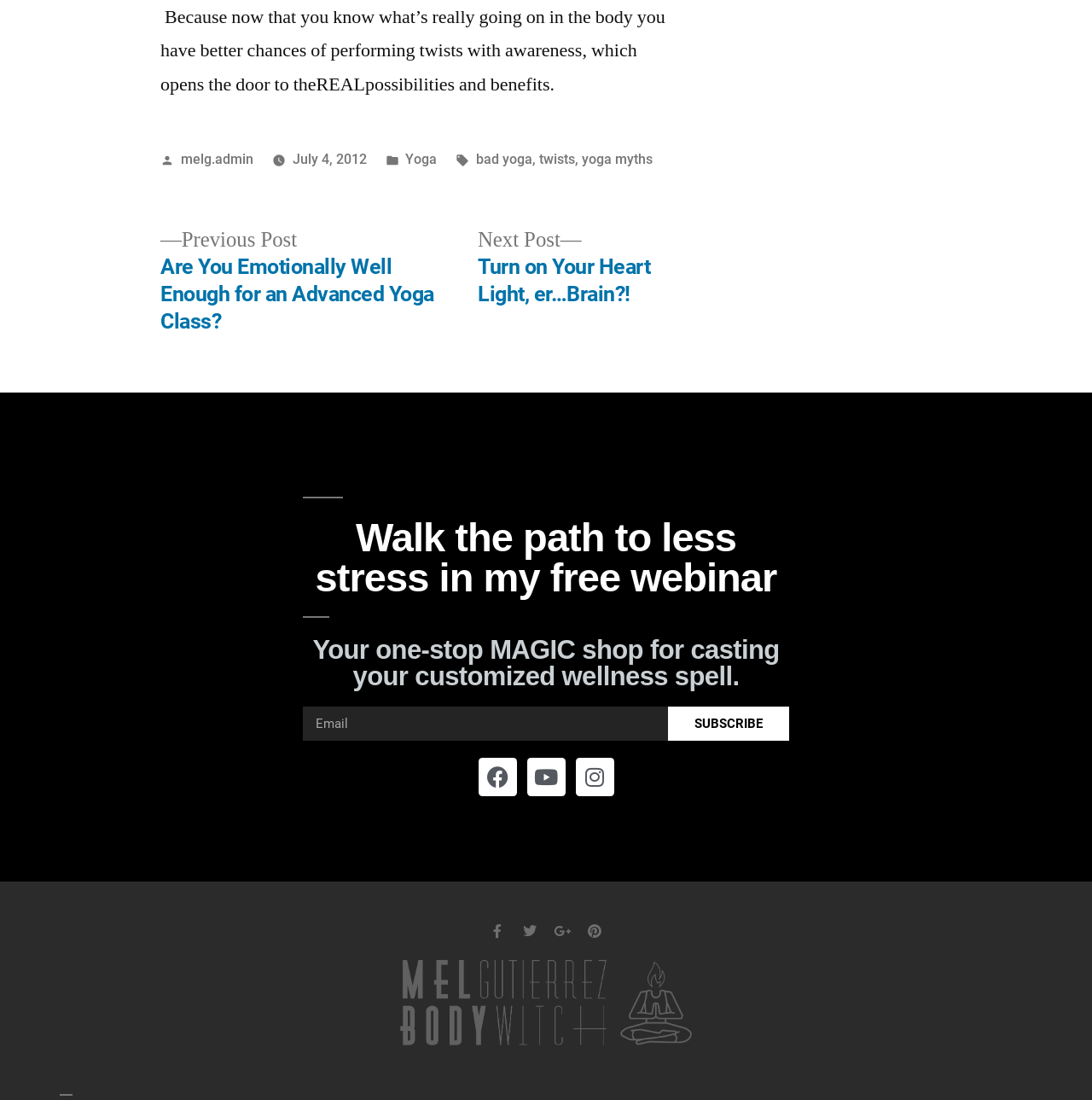Based on the provided description, "July 4, 2012", find the bounding box of the corresponding UI element in the screenshot.

[0.268, 0.138, 0.336, 0.152]